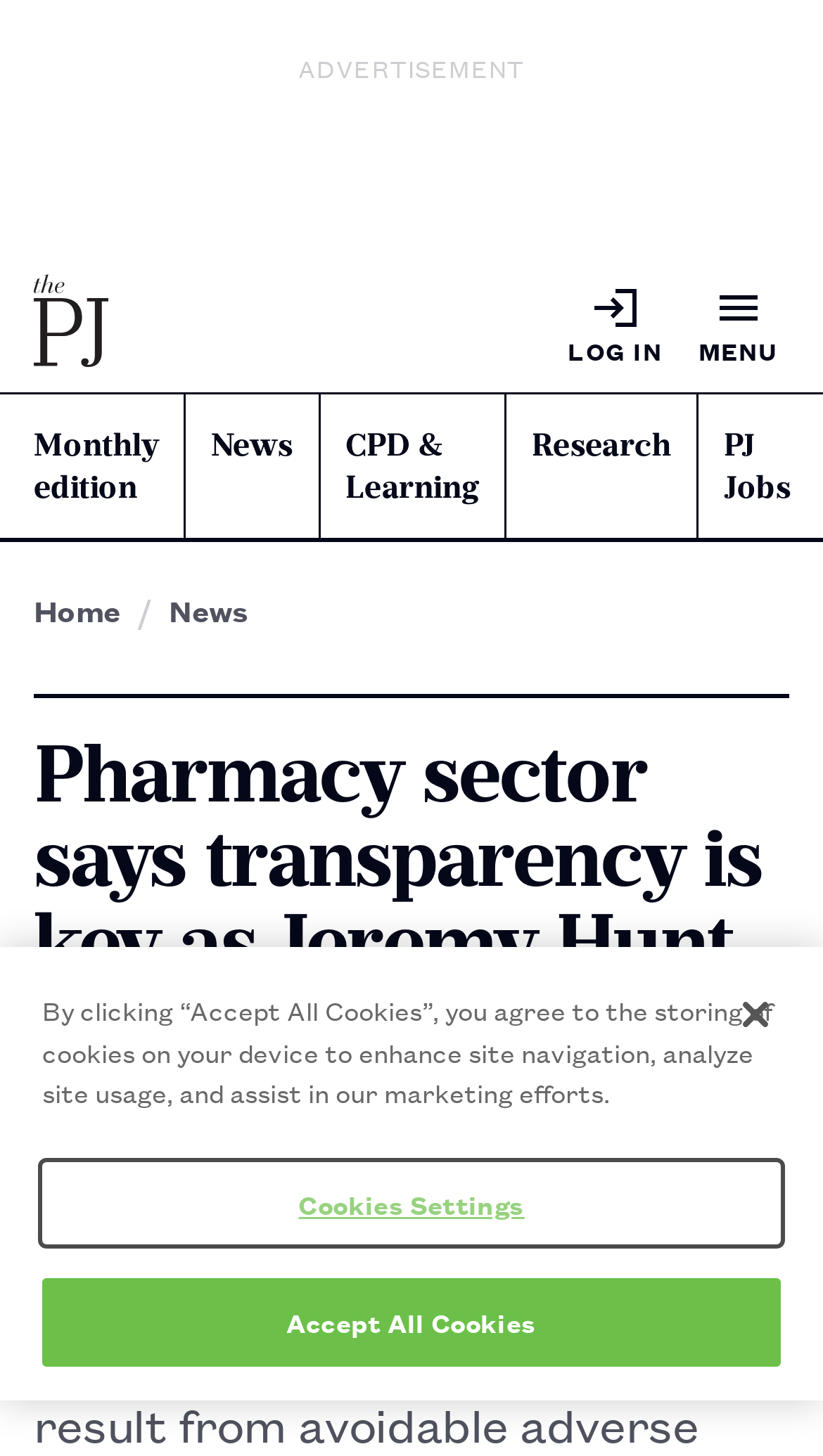Provide your answer to the question using just one word or phrase: What is the logo of this website?

PJ logo